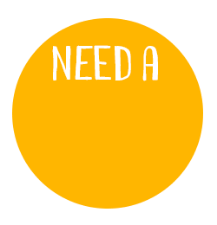Answer the question below in one word or phrase:
What is the purpose of the graphic?

To grab attention